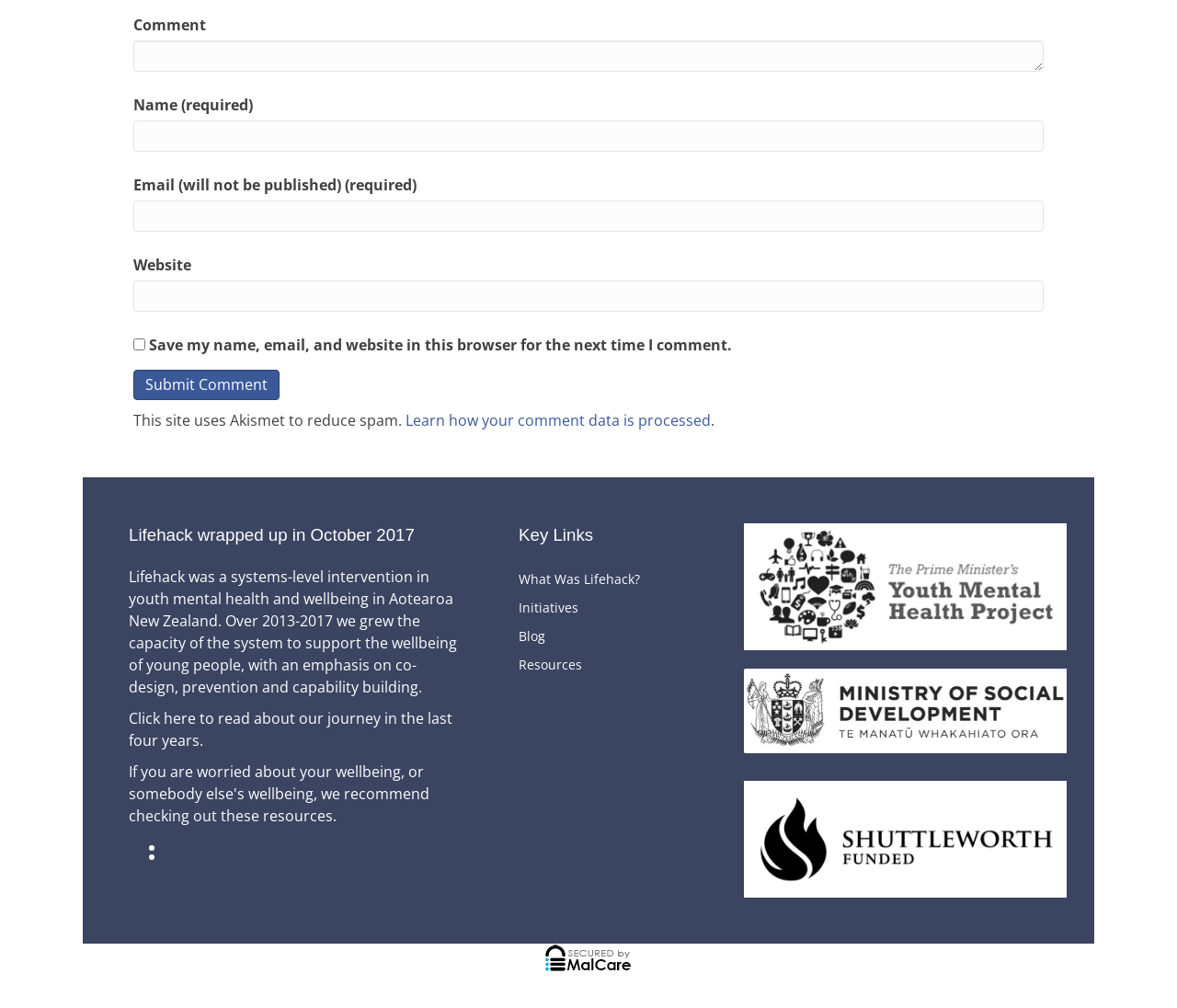Extract the bounding box coordinates for the described element: "Initiatives". The coordinates should be represented as four float numbers between 0 and 1: [left, top, right, bottom].

[0.441, 0.59, 0.601, 0.617]